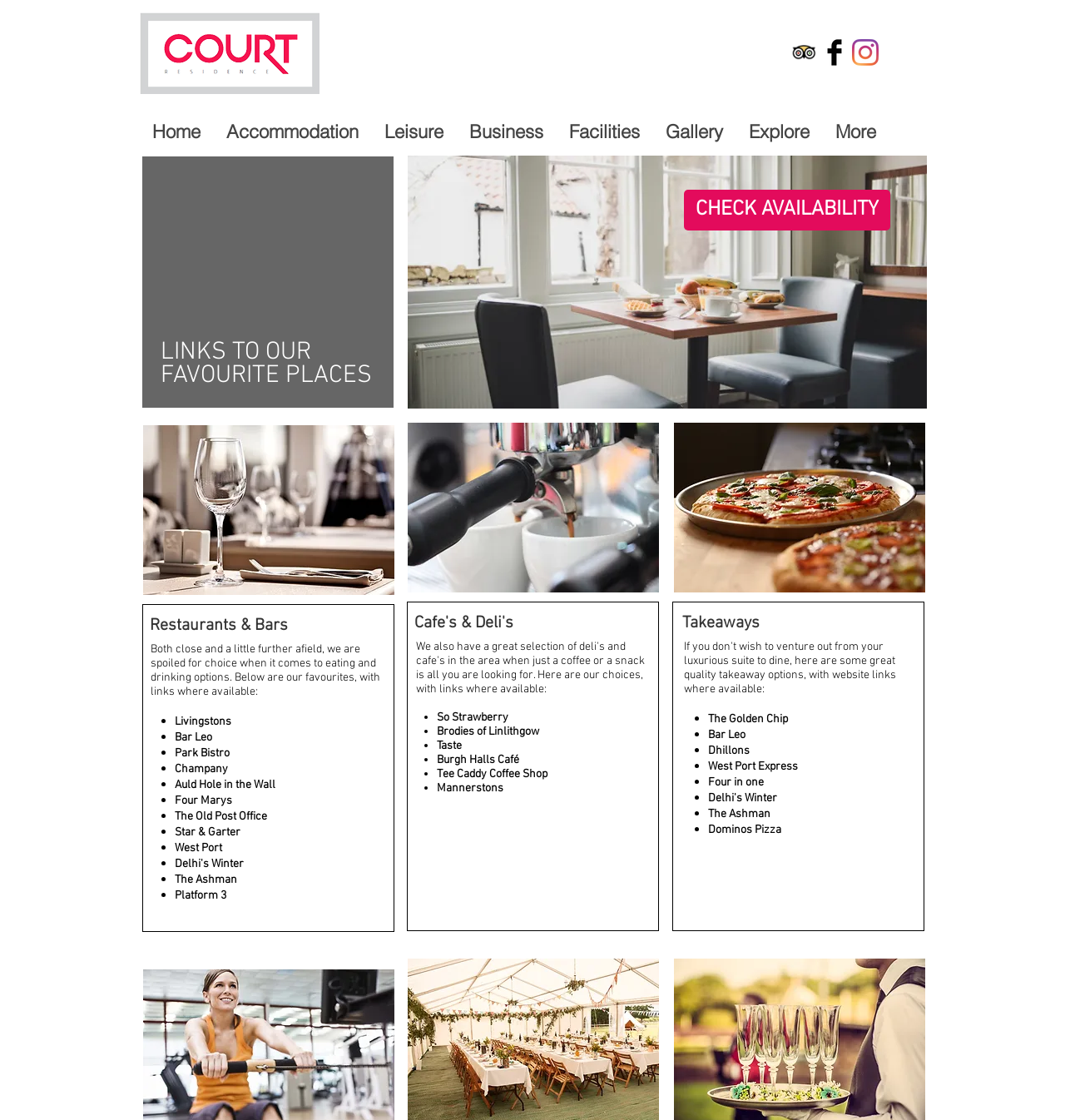Look at the image and write a detailed answer to the question: 
What type of information is provided about each link?

For each link, the webpage provides the name of the establishment, which is a restaurant, bar, cafe, or takeaway, and in some cases, a brief description or tagline.